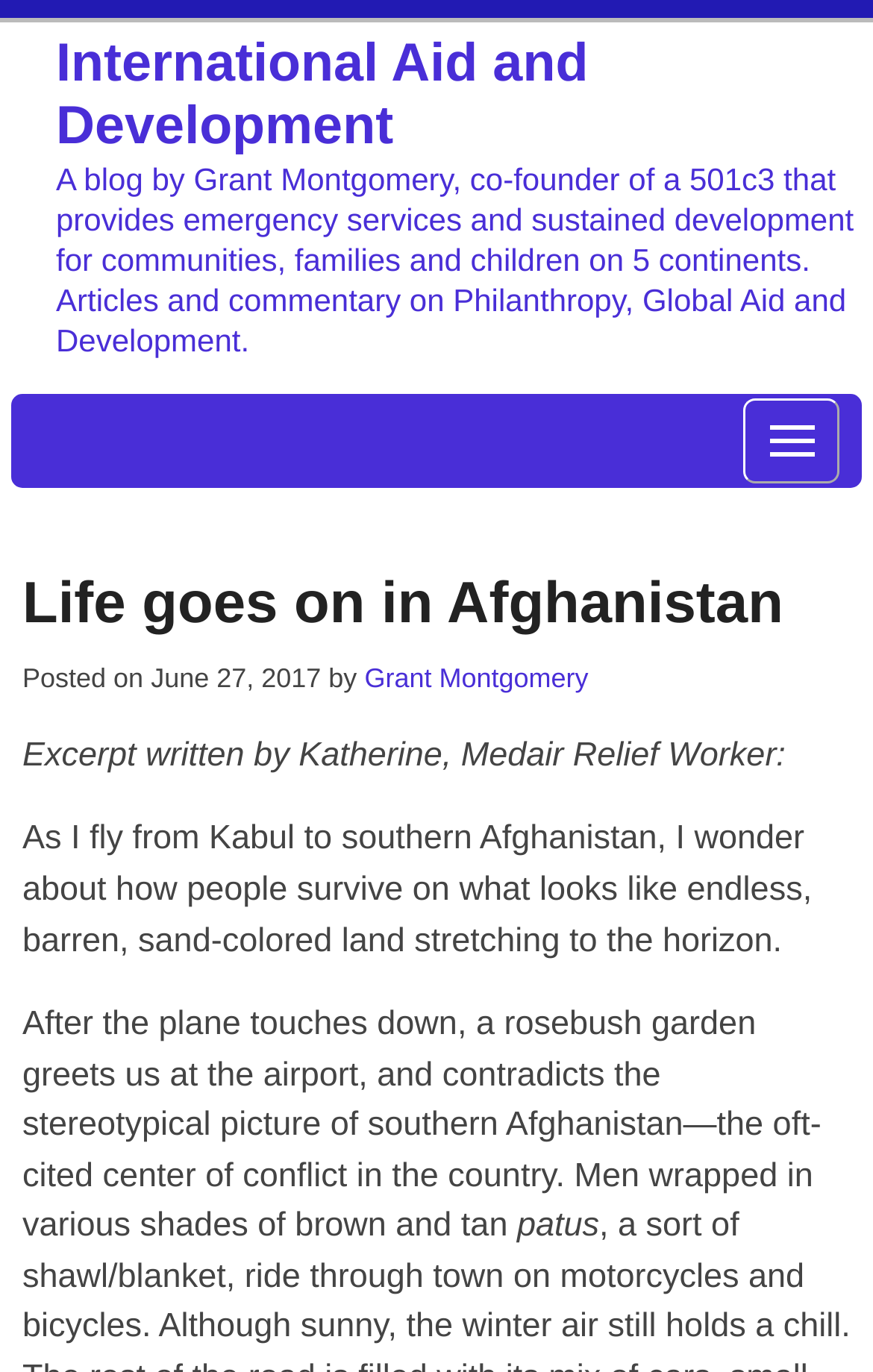Refer to the image and offer a detailed explanation in response to the question: What is the name of the blog author?

I found the answer by looking at the static text element that says 'A blog by Grant Montgomery, co-founder of a 501c3...' which indicates that Grant Montgomery is the author of the blog.